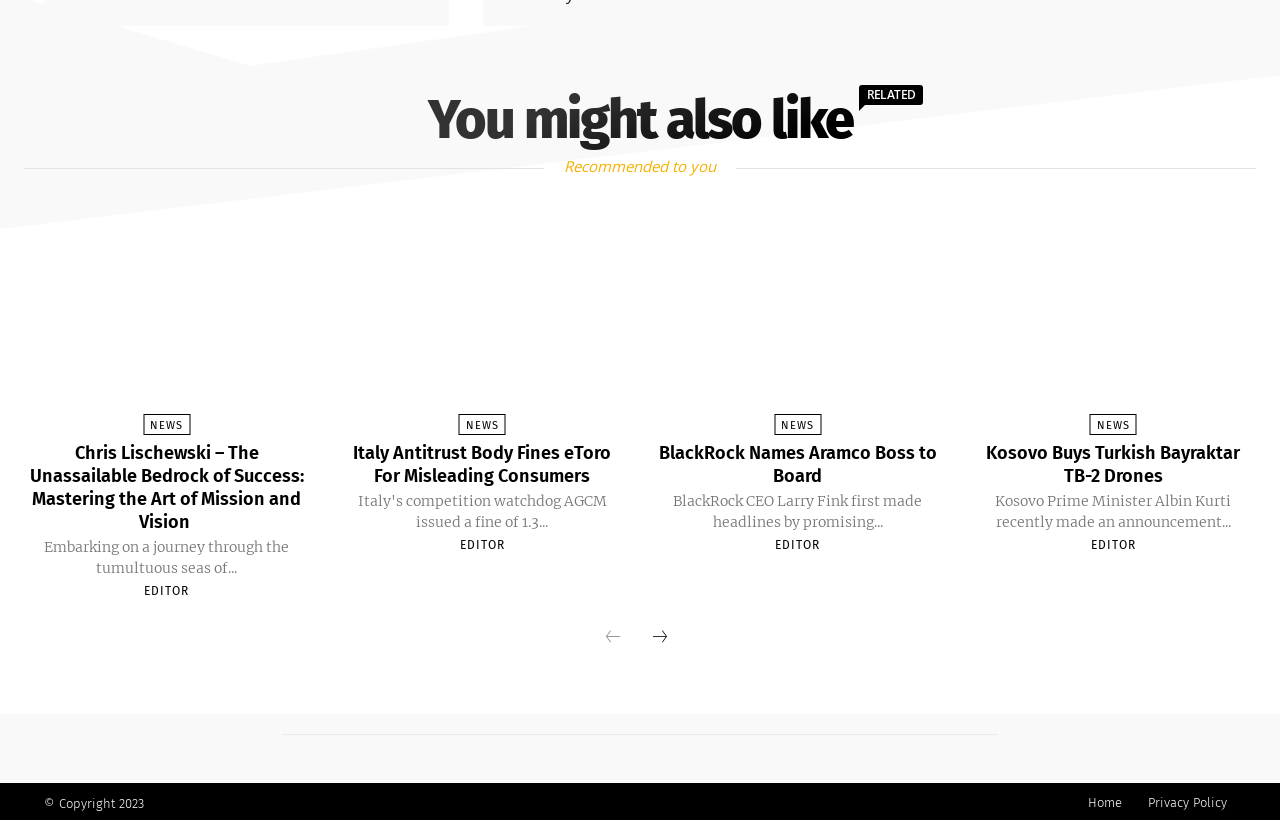Predict the bounding box of the UI element that fits this description: "Privacy Policy".

[0.89, 0.95, 0.966, 0.999]